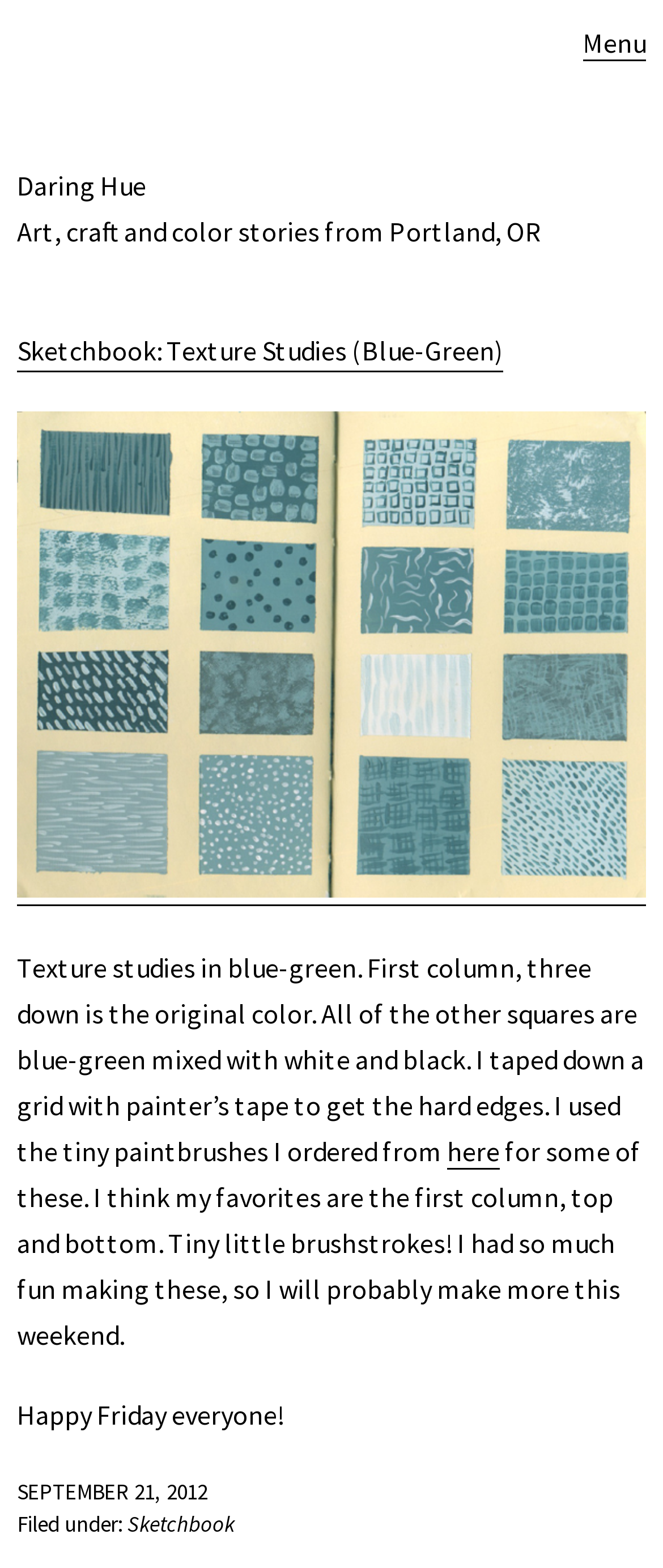Mark the bounding box of the element that matches the following description: "September 21, 2012".

[0.026, 0.943, 0.313, 0.961]